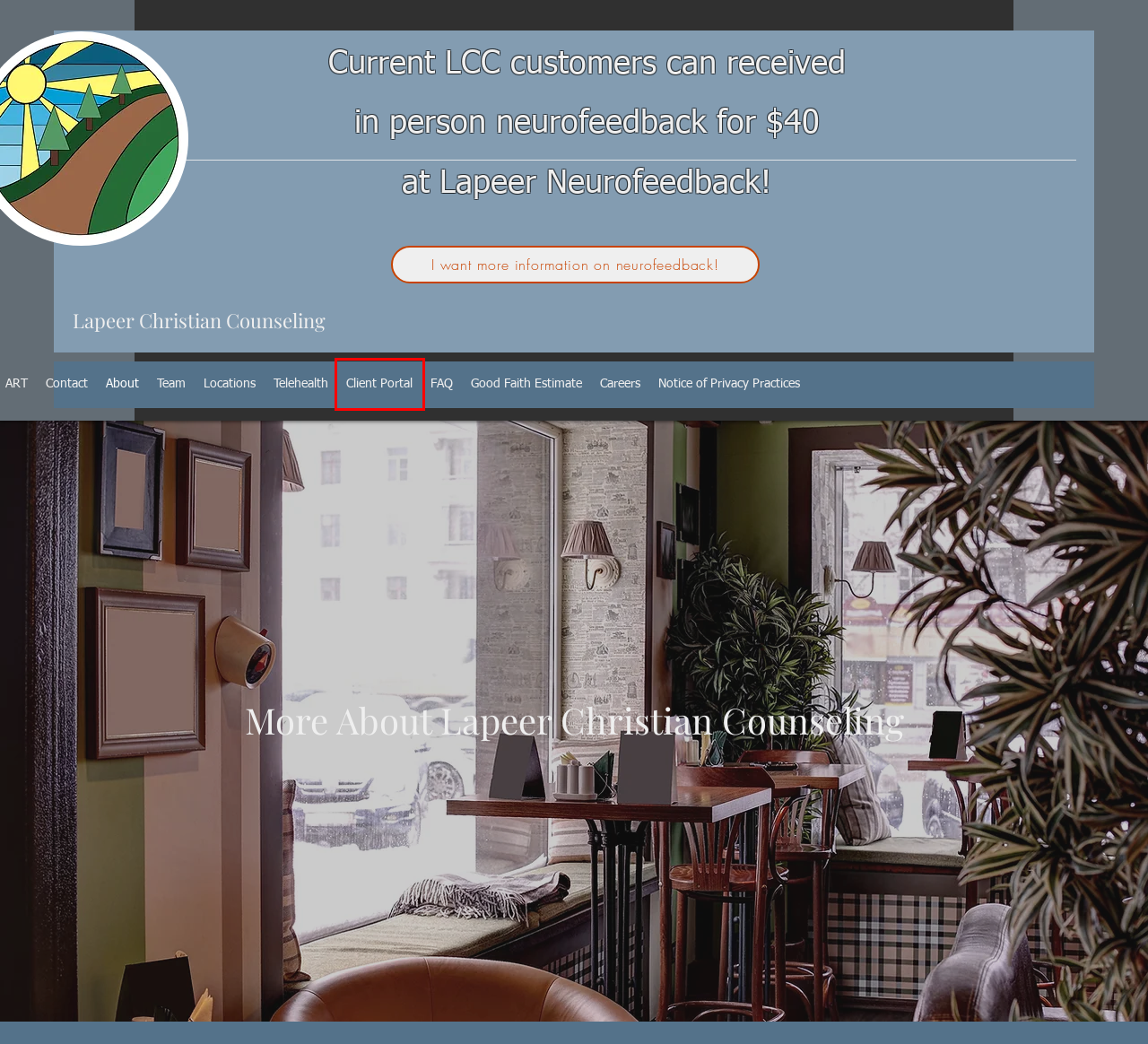You are given a screenshot of a webpage within which there is a red rectangle bounding box. Please choose the best webpage description that matches the new webpage after clicking the selected element in the bounding box. Here are the options:
A. Client Portal | Lapeer
B. Blank Page | Lapeer Christian Counseling
C. Contact | Lapeer
D. Telehealth | Lapeer
E. Good Faith Estimate | Lapeer
F. FAQ | Lapeer Christian Counseling
G. Team | Lapeer Christian Counseling
H. Anxiety | Lapeer Christian Counseling | United States

A